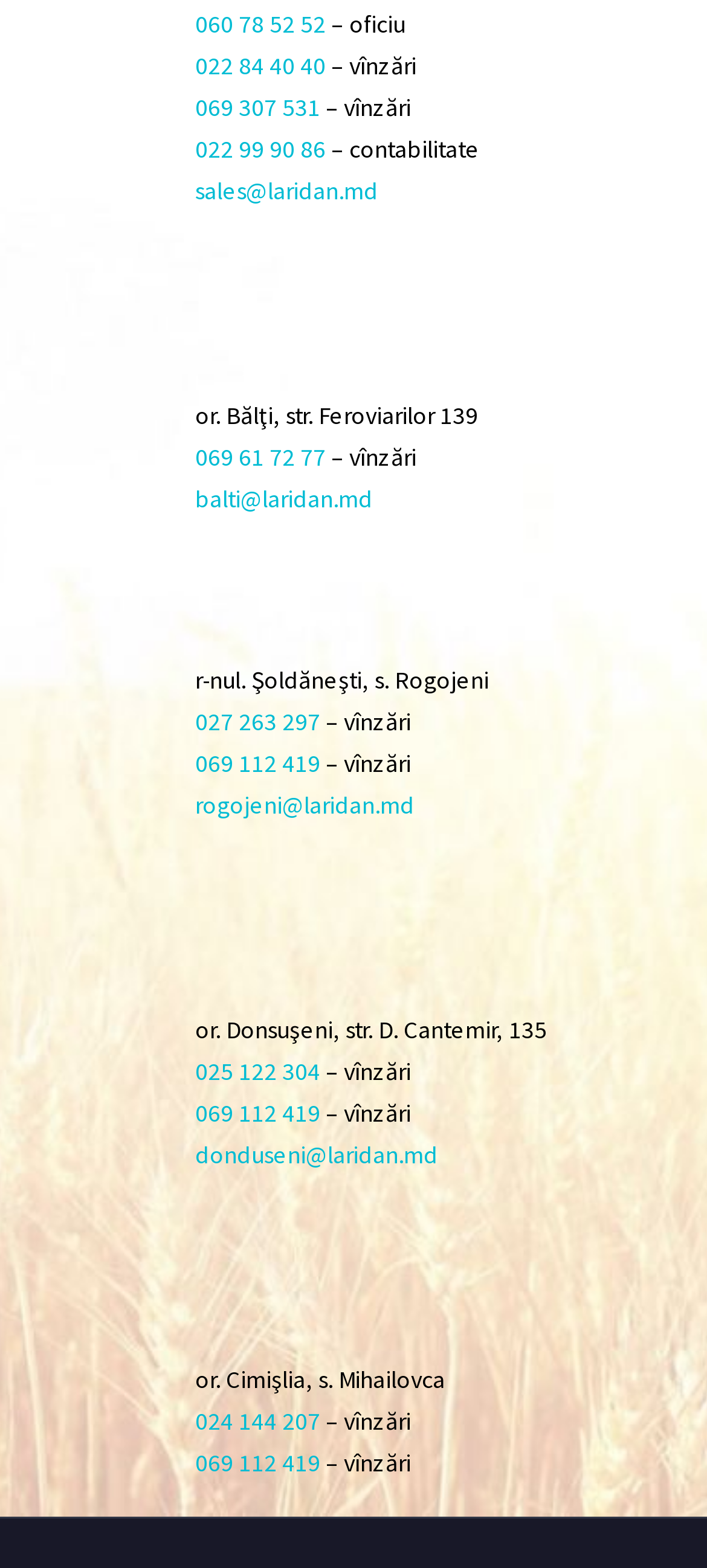What is the address of the Donsuşeni office?
Examine the webpage screenshot and provide an in-depth answer to the question.

I found the address of the Donsuşeni office by looking at the link with the text 'or. Donsuşeni, str. D. Cantemir, 135'.